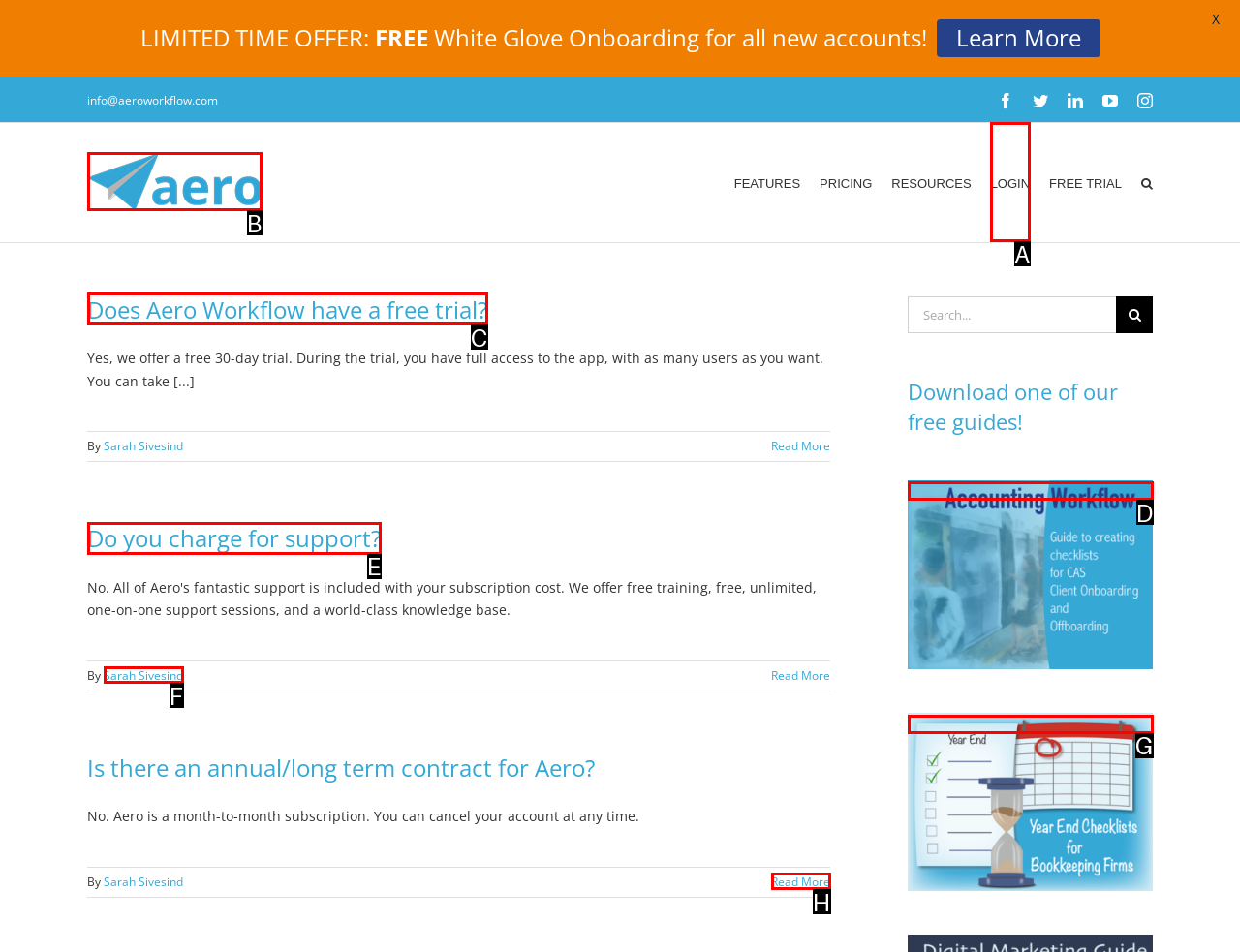Determine which HTML element best suits the description: alt="Aero Workflow Logo". Reply with the letter of the matching option.

B